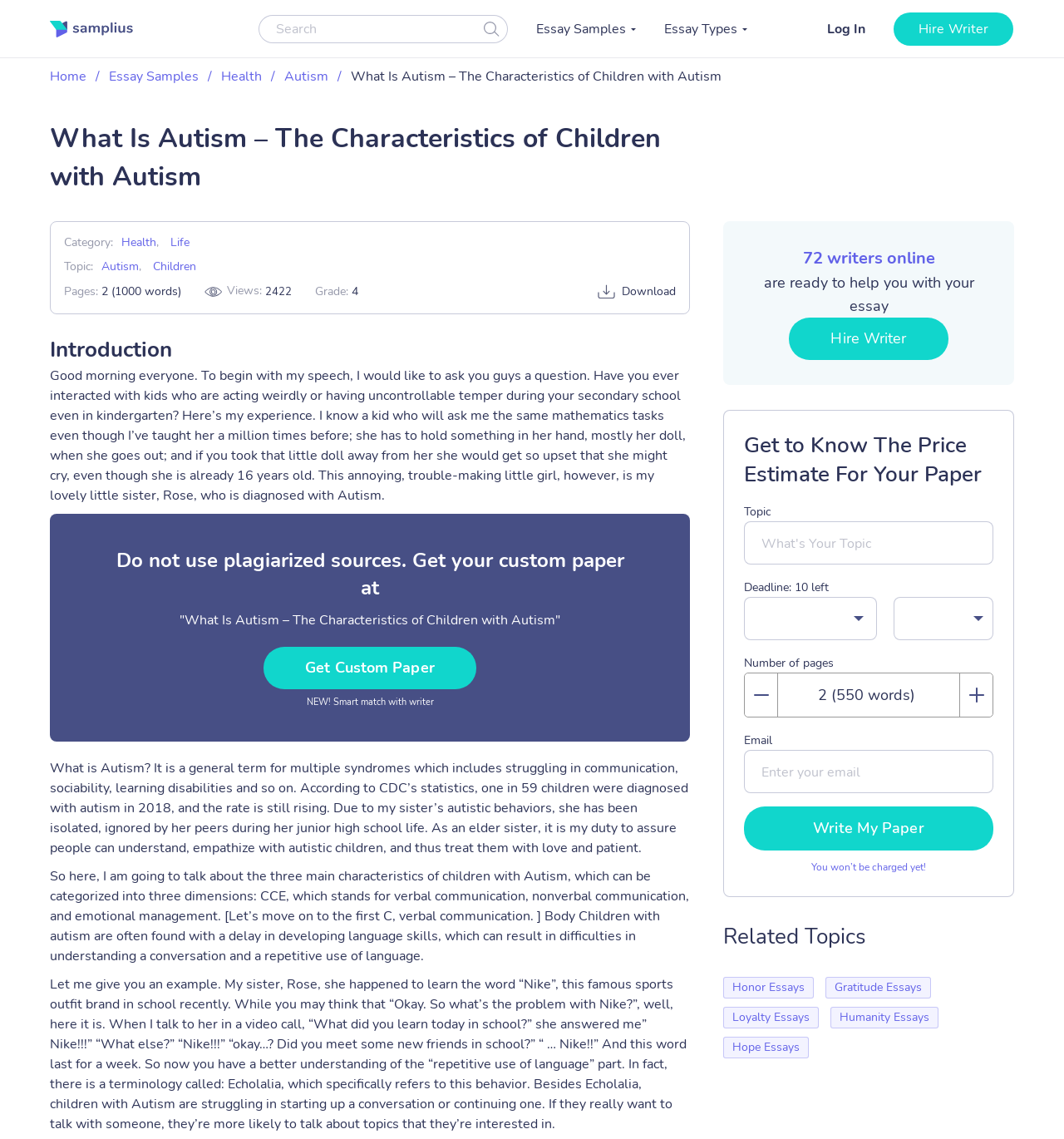Could you provide the bounding box coordinates for the portion of the screen to click to complete this instruction: "Hire a writer"?

[0.84, 0.011, 0.952, 0.04]